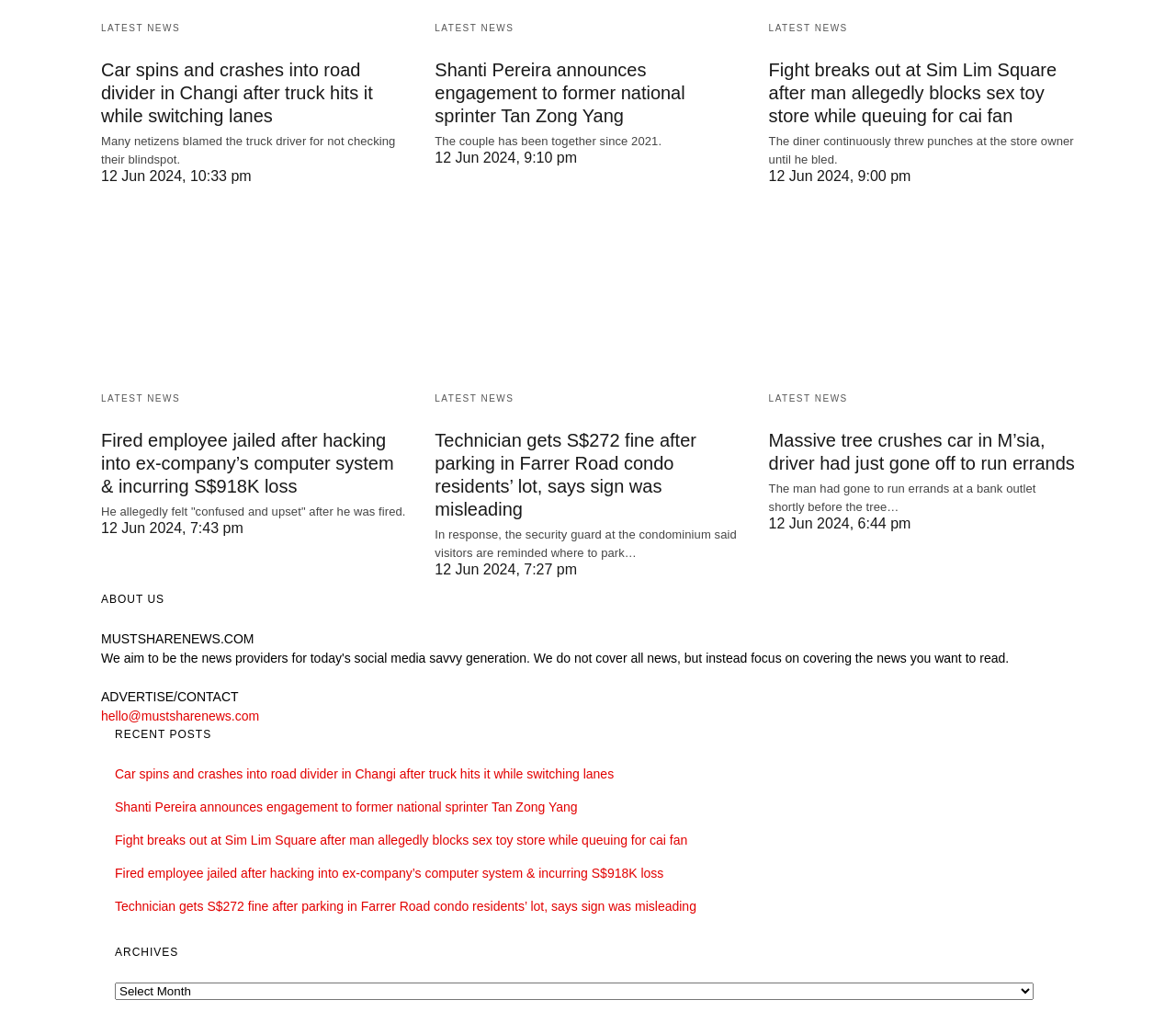Find and provide the bounding box coordinates for the UI element described with: "hello@mustsharenews.com".

[0.086, 0.686, 0.22, 0.7]